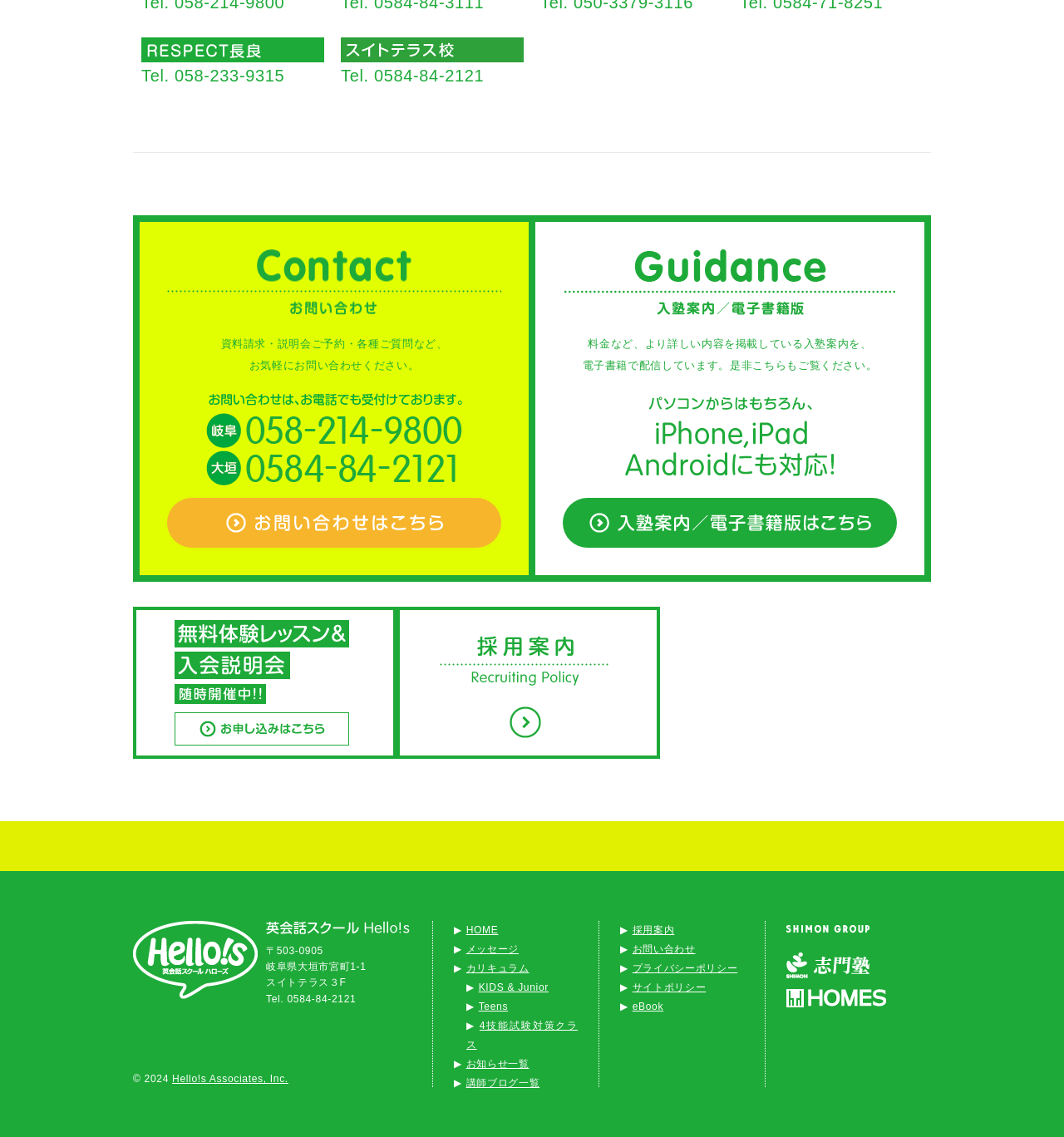Reply to the question with a single word or phrase:
What is the name of the English conversation school?

Hello!s